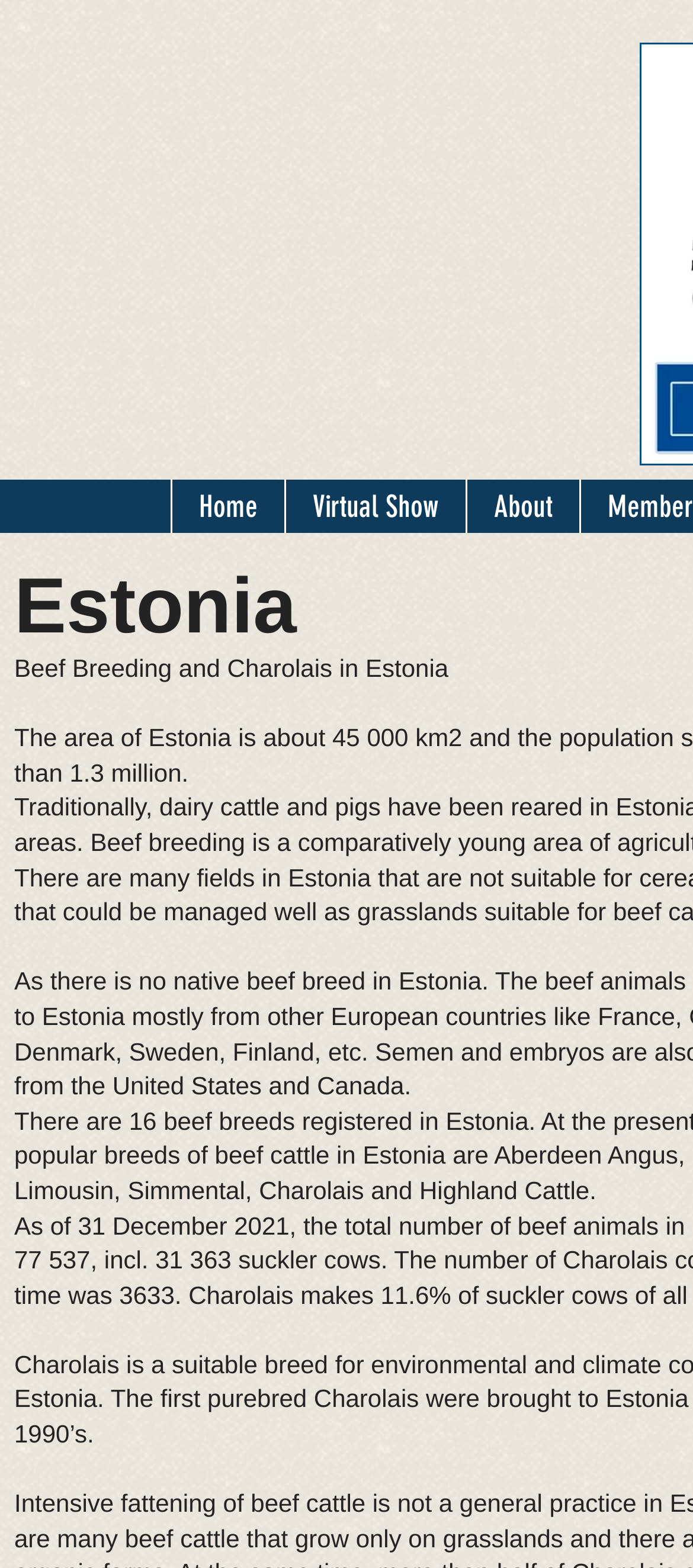What is the purpose of the 'Virtual Show' link?
Respond to the question with a well-detailed and thorough answer.

The purpose of the 'Virtual Show' link is not explicitly stated on the webpage. However, based on the context of the webpage being about Charolais in Estonia, it can be inferred that the 'Virtual Show' link might be related to a virtual exhibition or display of Charolais cattle.